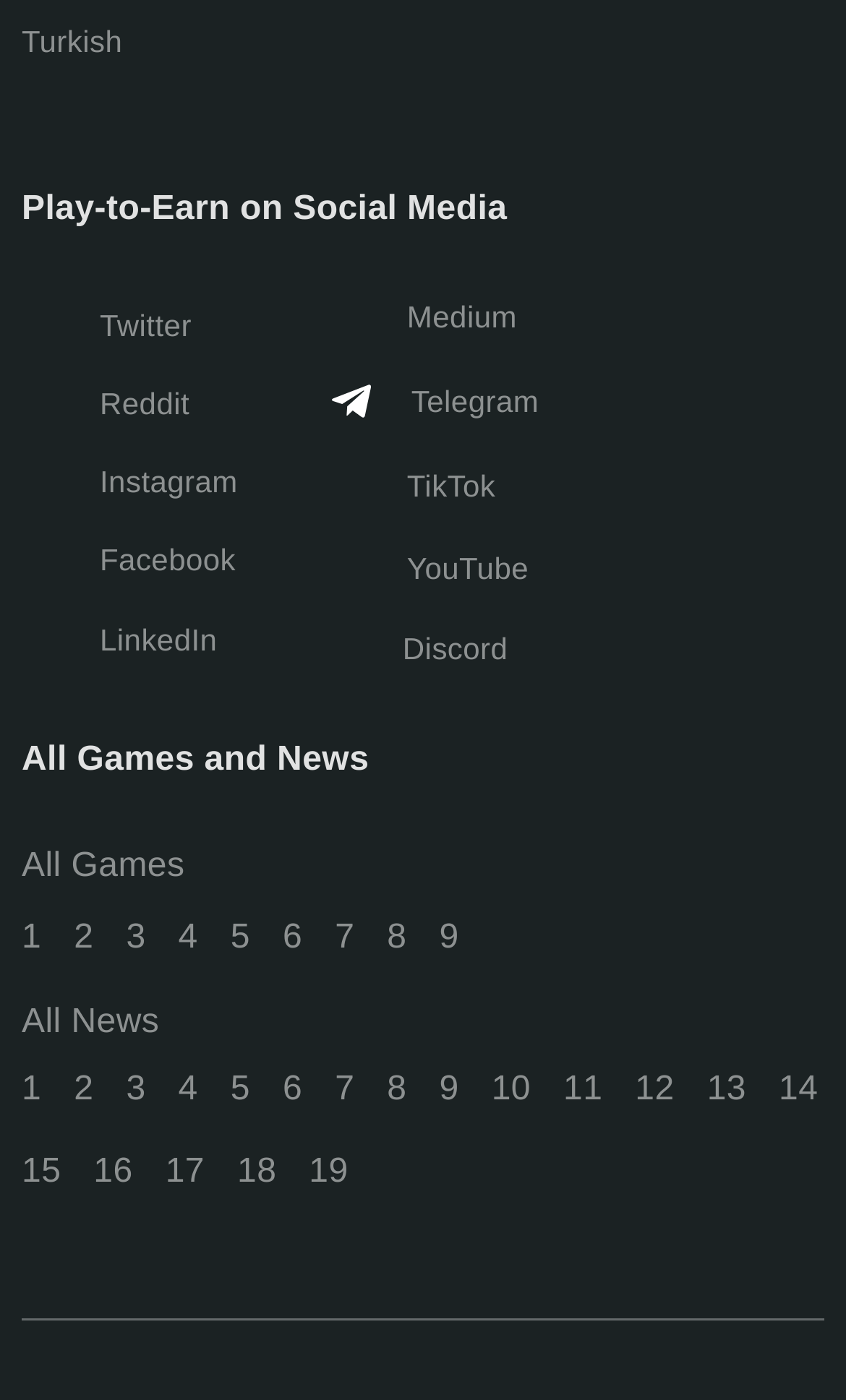Determine the bounding box coordinates for the UI element with the following description: "2". The coordinates should be four float numbers between 0 and 1, represented as [left, top, right, bottom].

[0.087, 0.762, 0.111, 0.798]